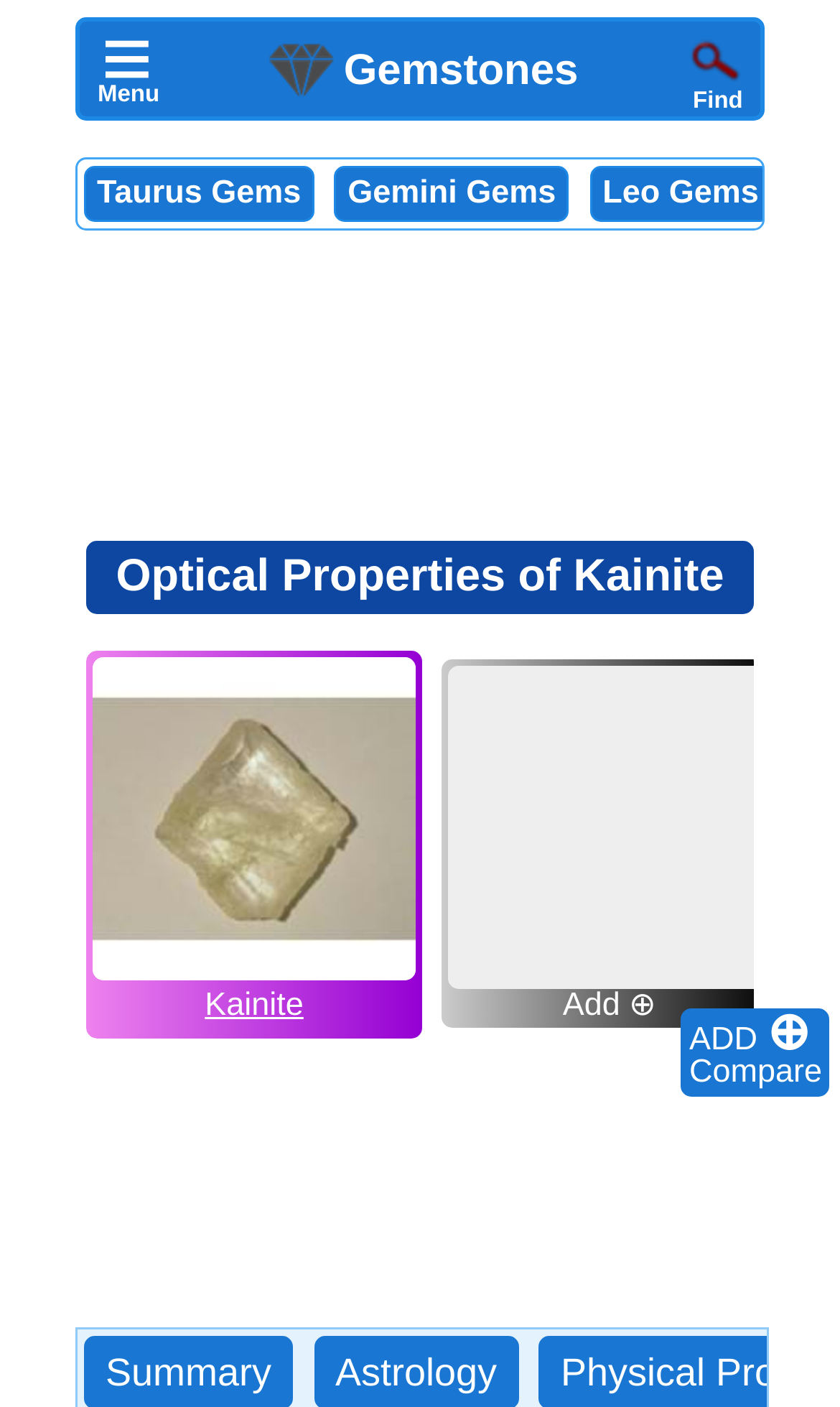Please reply to the following question using a single word or phrase: 
What is the name of the gemstone being described?

Kainite